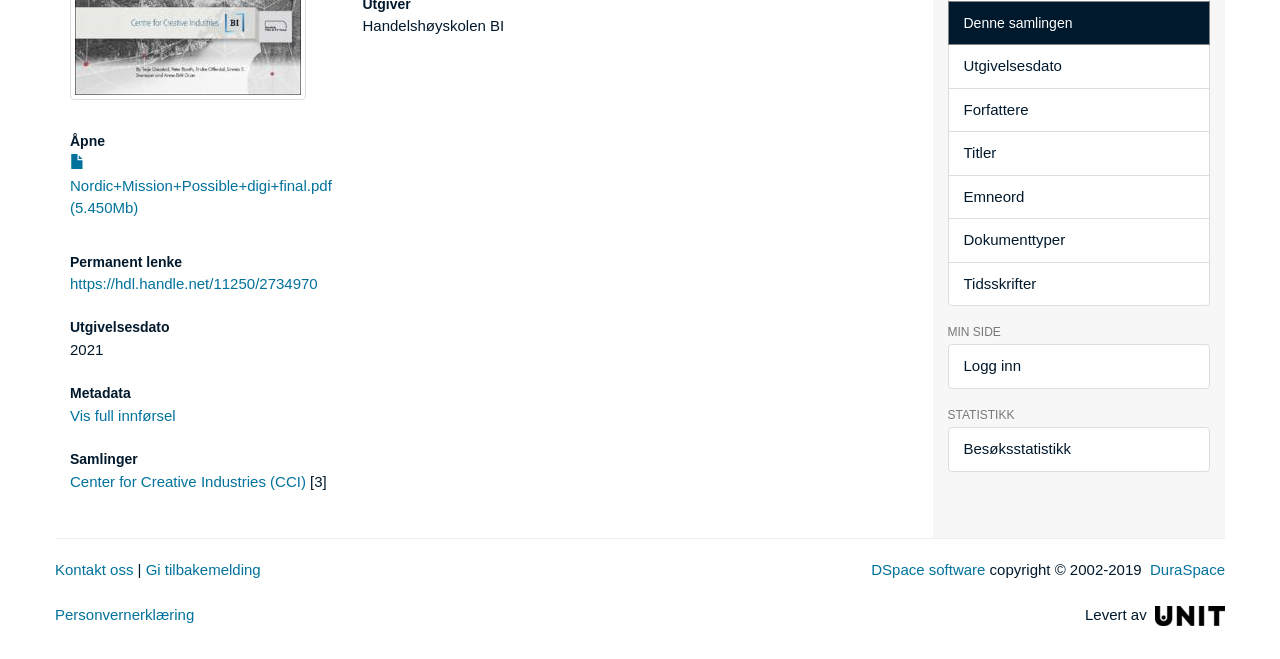Please find the bounding box for the following UI element description. Provide the coordinates in (top-left x, top-left y, bottom-right x, bottom-right y) format, with values between 0 and 1: Center for Creative Industries (CCI)

[0.055, 0.717, 0.239, 0.743]